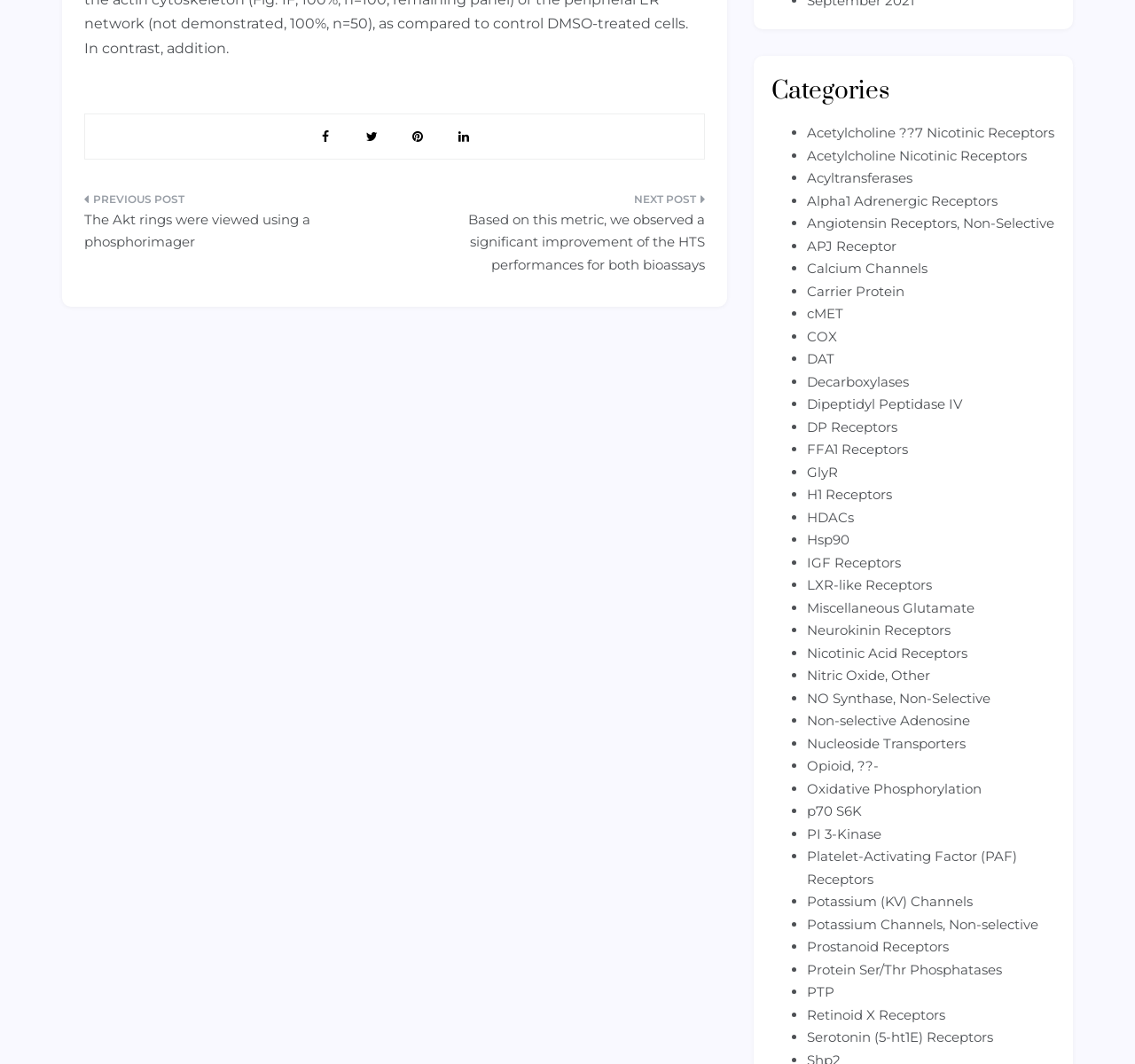Find the bounding box coordinates for the area you need to click to carry out the instruction: "Click on the 'Calcium Channels' link". The coordinates should be four float numbers between 0 and 1, indicated as [left, top, right, bottom].

[0.711, 0.244, 0.817, 0.26]